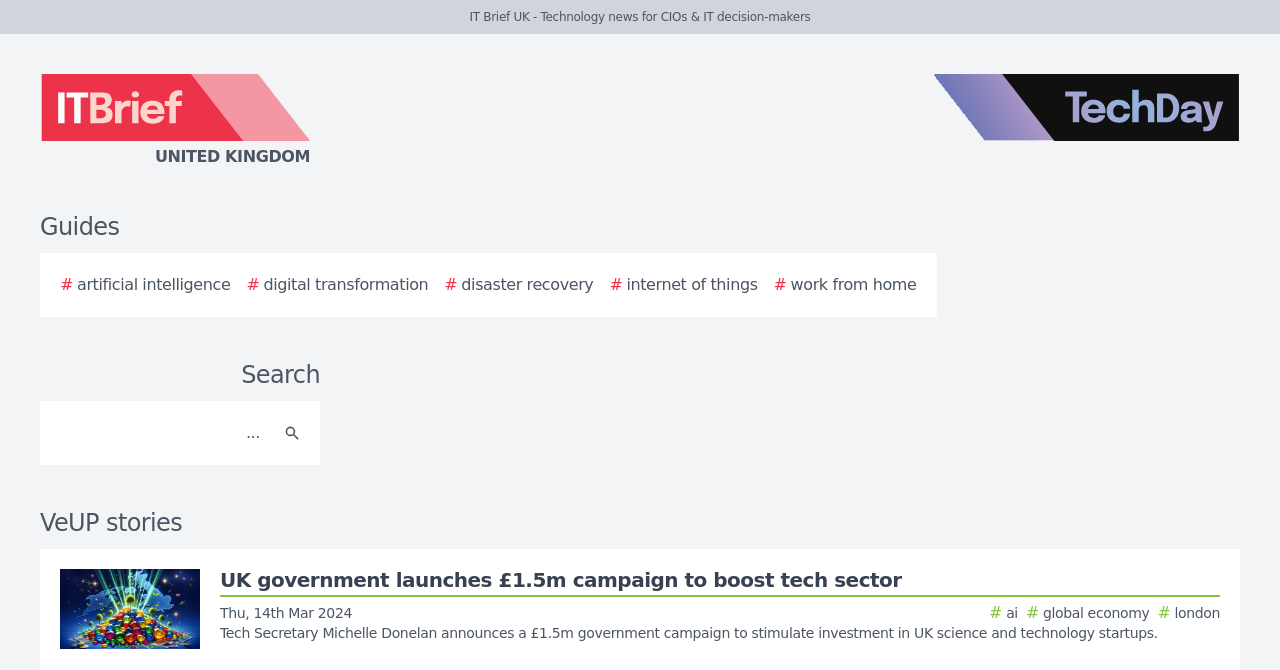Highlight the bounding box coordinates of the region I should click on to meet the following instruction: "Read the VeUP story about UK government launching £1.5m campaign".

[0.047, 0.849, 0.953, 0.969]